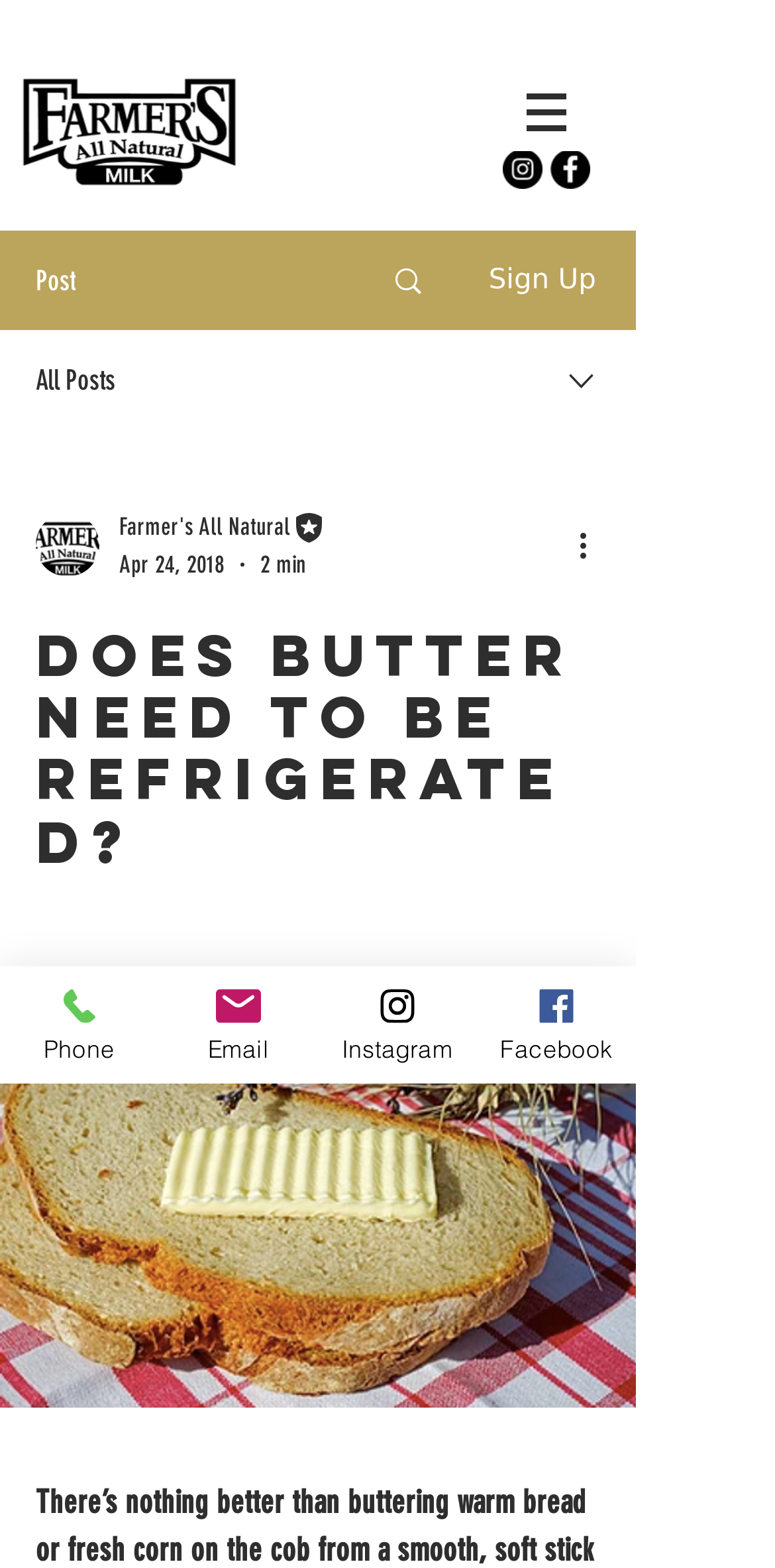Identify the bounding box coordinates for the region to click in order to carry out this instruction: "Open the combobox". Provide the coordinates using four float numbers between 0 and 1, formatted as [left, top, right, bottom].

[0.0, 0.21, 0.821, 0.274]